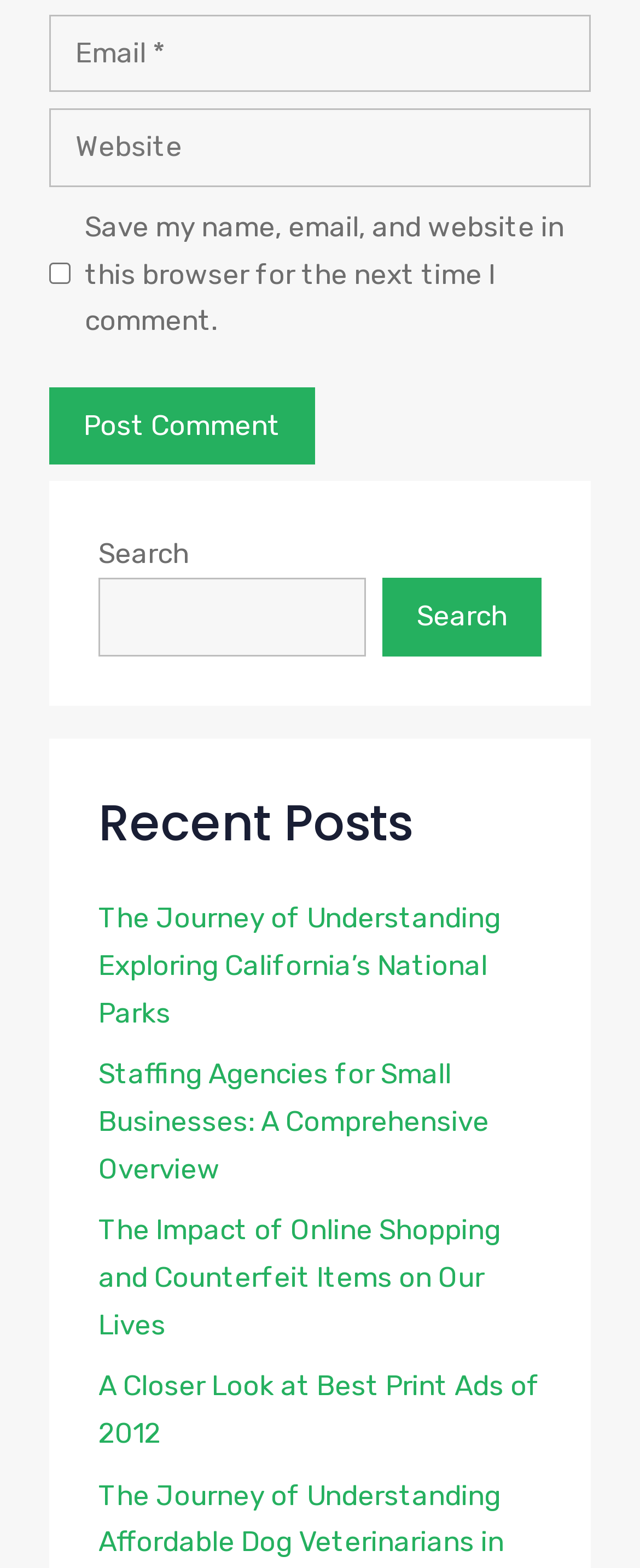Answer with a single word or phrase: 
What is the label of the search button?

Search